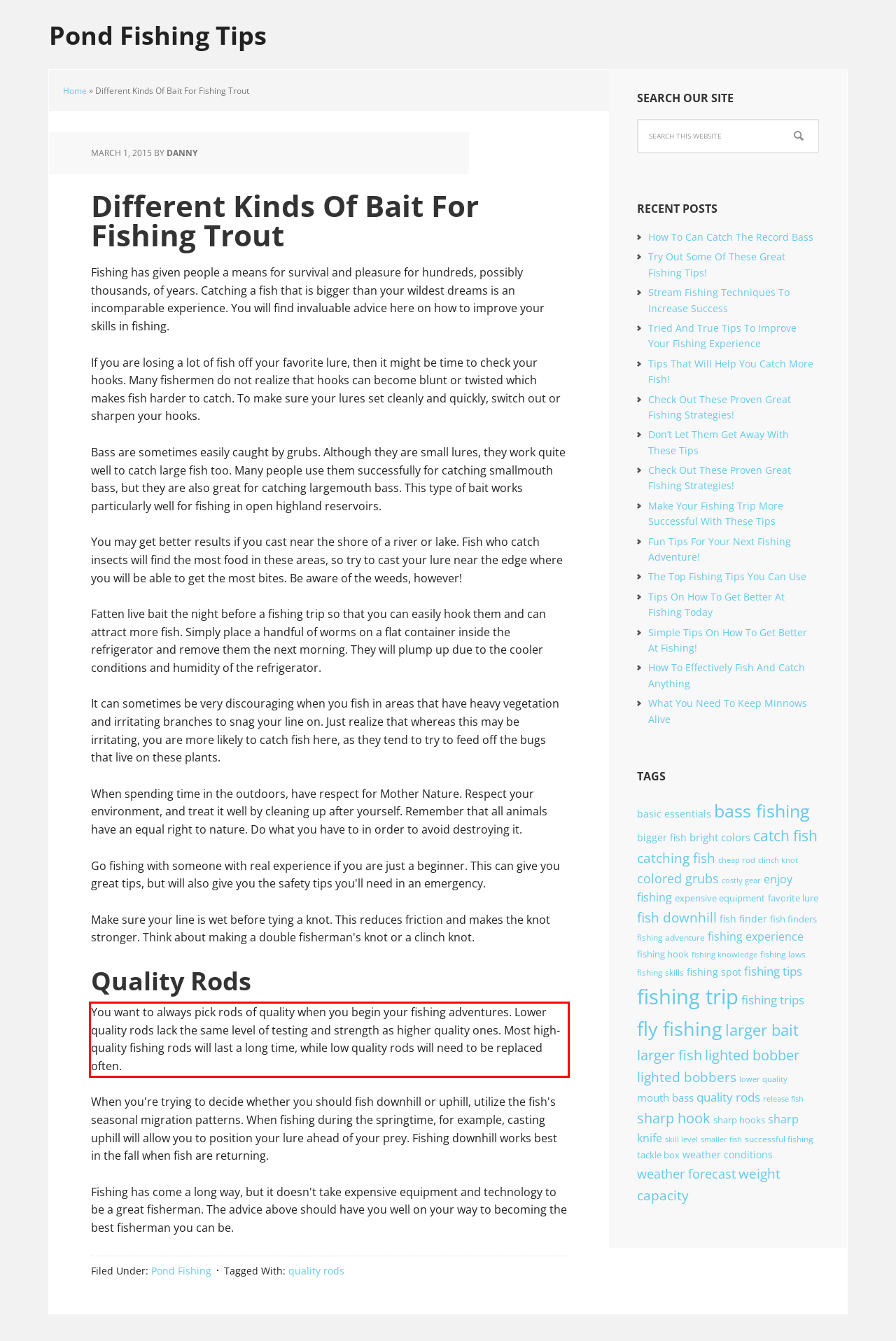Identify the text inside the red bounding box on the provided webpage screenshot by performing OCR.

You want to always pick rods of quality when you begin your fishing adventures. Lower quality rods lack the same level of testing and strength as higher quality ones. Most high-quality fishing rods will last a long time, while low quality rods will need to be replaced often.